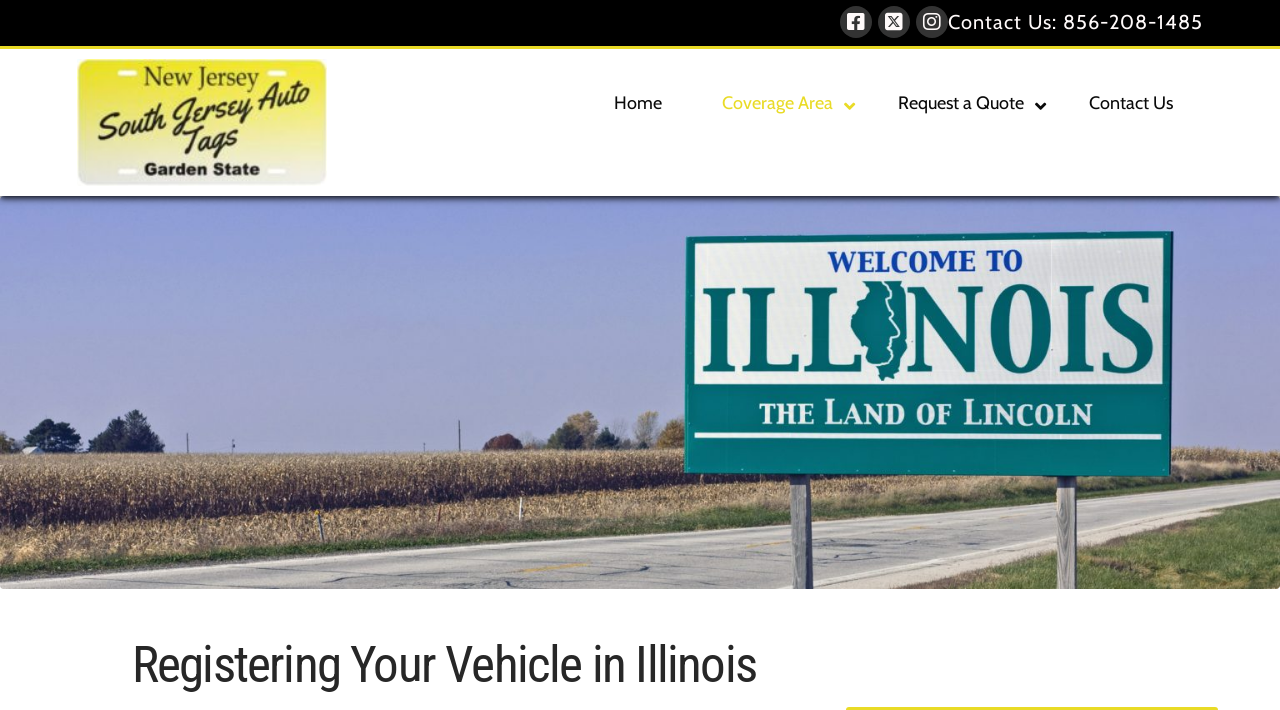What is the main topic of the webpage?
Look at the image and answer with only one word or phrase.

Registering a vehicle in Illinois